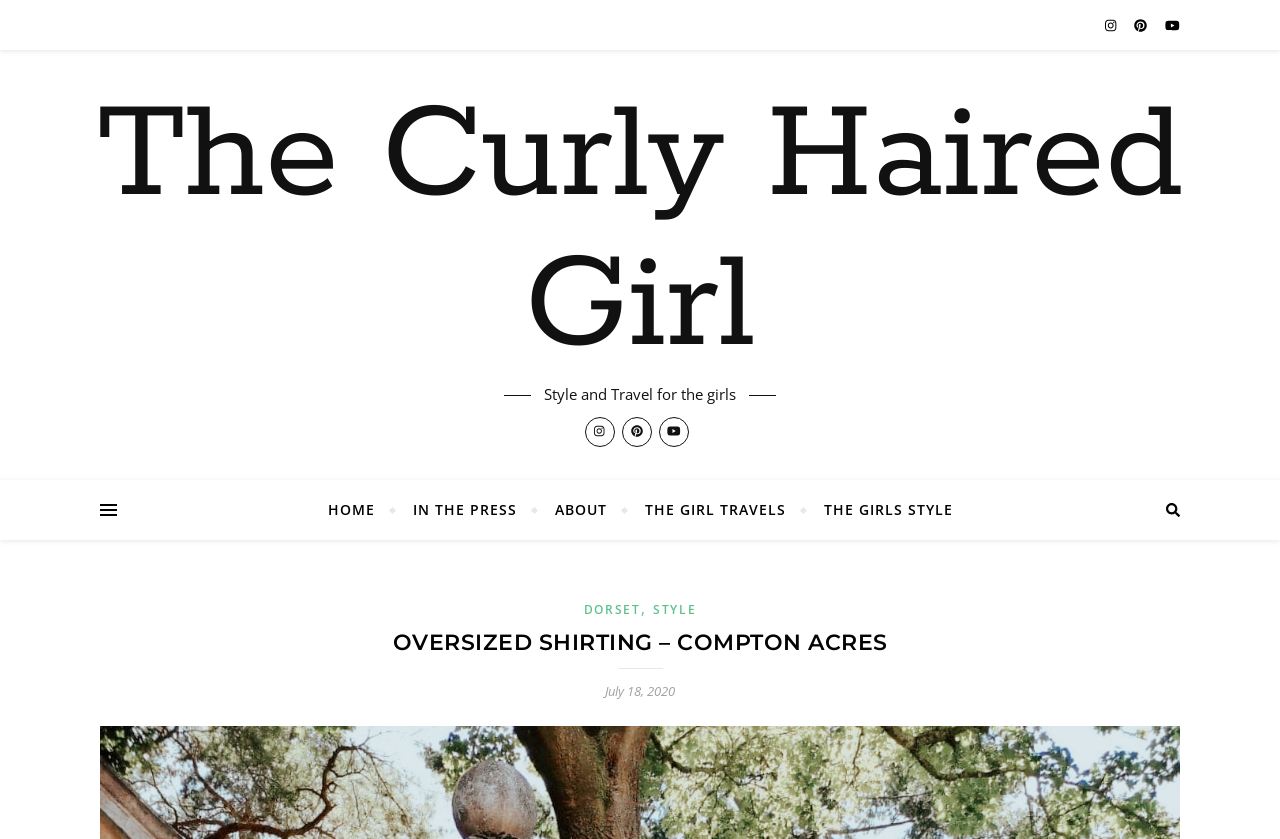What is the location mentioned in the article?
Relying on the image, give a concise answer in one word or a brief phrase.

DORSET